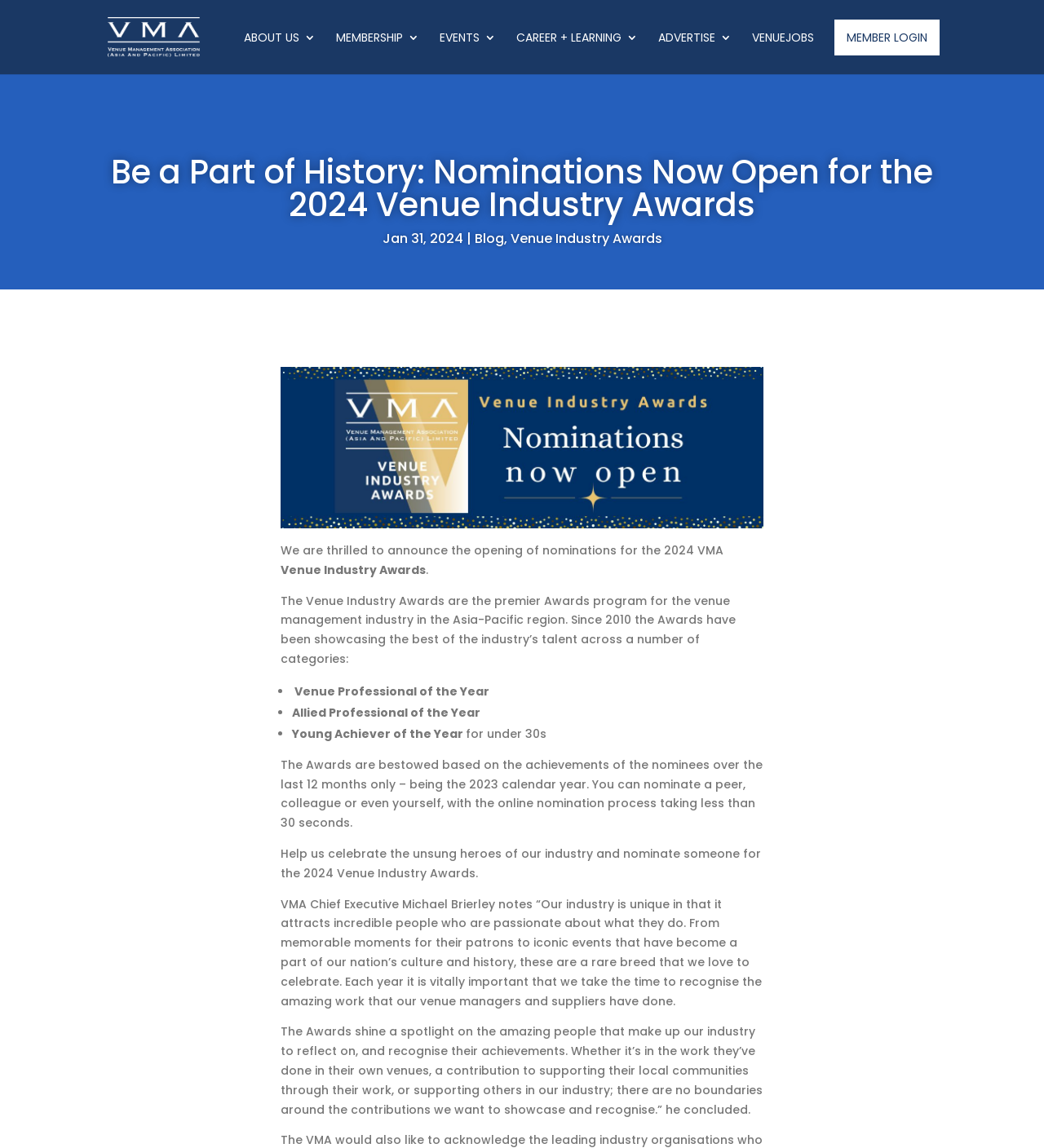Offer an in-depth caption of the entire webpage.

The webpage is about the 2024 Venue Industry Awards, with a prominent heading "Be a Part of History: Nominations Now Open for the 2024 Venue Industry Awards" at the top. Below the heading, there is a horizontal navigation menu with links to "ABOUT US", "MEMBERSHIP", "EVENTS", "CAREER + LEARNING", "ADVERTISE", "VENUEJOBS", and "MEMBER LOGIN".

On the left side of the page, there is a logo image with the text "VMA" next to it. Below the navigation menu, there is a date "Jan 31, 2024" followed by two links, "Blog" and "Venue Industry Awards".

The main content of the page is divided into sections. The first section announces the opening of nominations for the 2024 VMA, with a brief description of the awards program. Below this, there is an image that takes up most of the width of the page.

The next section lists the categories for the awards, including "Venue Professional of the Year", "Allied Professional of the Year", and "Young Achiever of the Year". Each category is marked with a bullet point.

Following this, there is a paragraph explaining the nomination process and the criteria for the awards. The text then quotes the VMA Chief Executive, Michael Brierley, who emphasizes the importance of recognizing the achievements of venue managers and suppliers in the industry.

Throughout the page, there are several blocks of text that provide more information about the awards program and the nomination process. The overall layout is clean and easy to read, with clear headings and concise text.